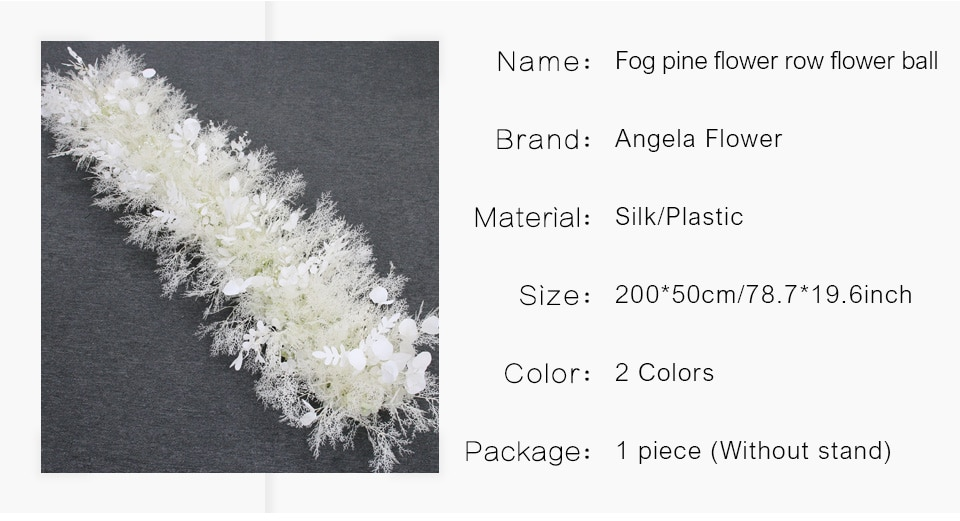What is the purpose of the flower ball?
Using the visual information, respond with a single word or phrase.

Decoration